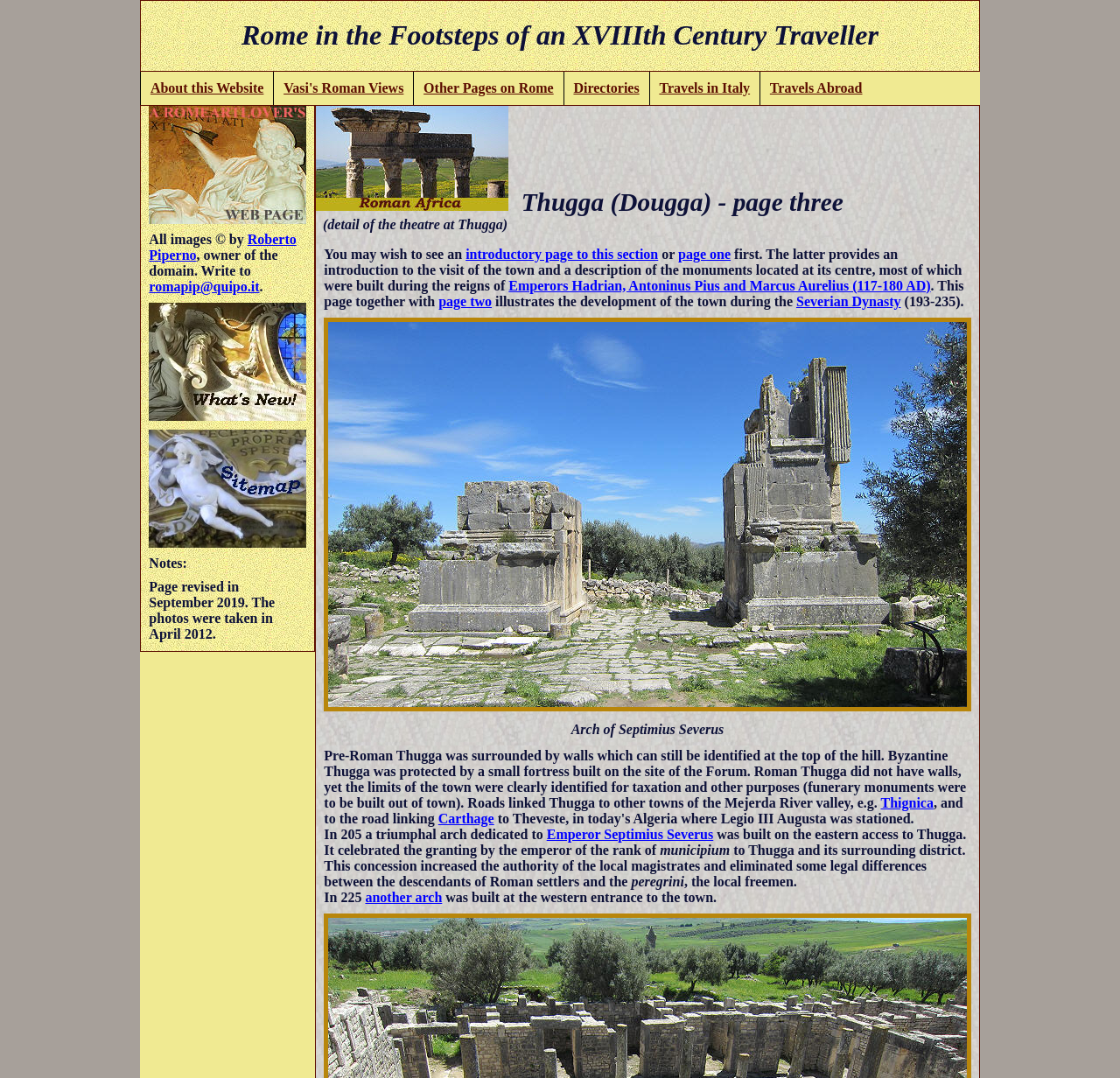Answer the following inquiry with a single word or phrase:
What is the name of the emperor who granted the rank of municipium to Thugga?

Septimius Severus